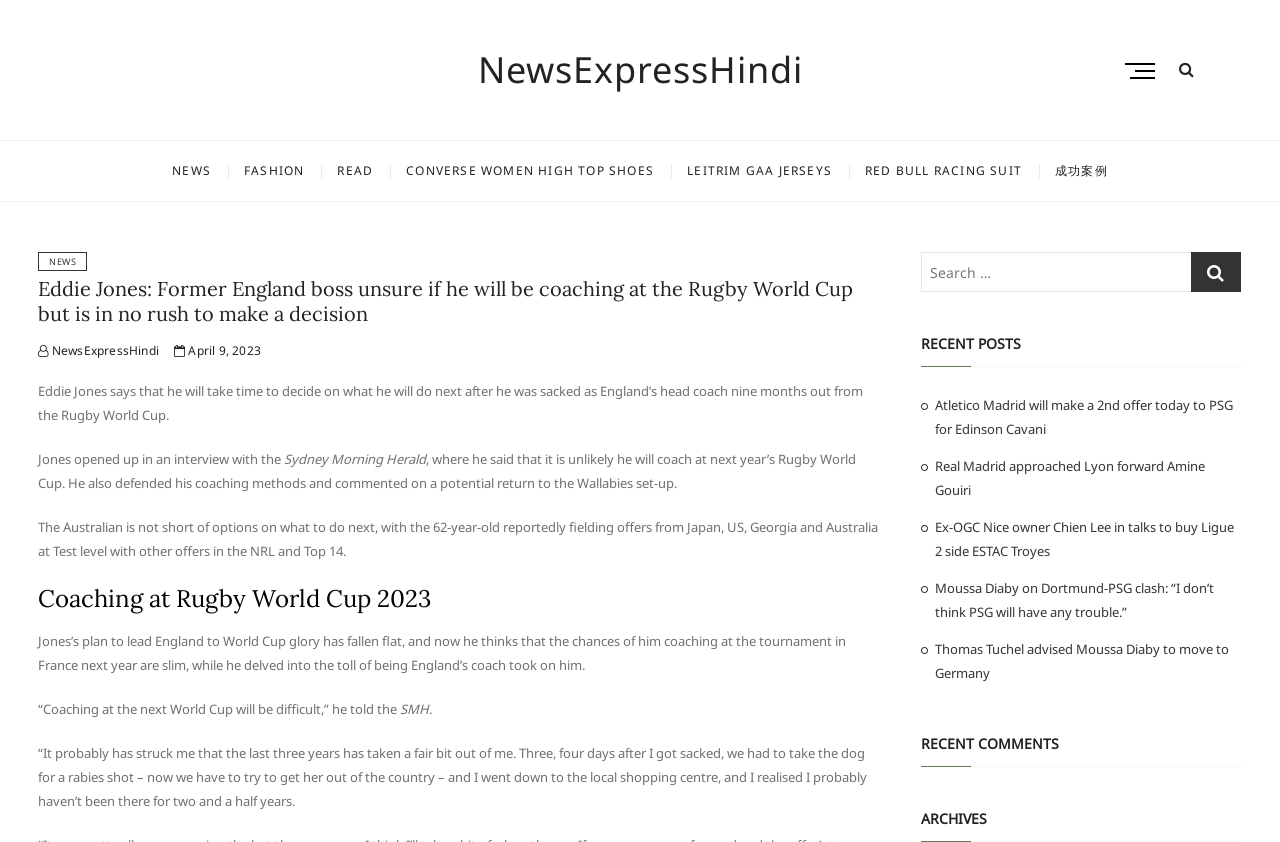What is the topic of the article?
Answer the question based on the image using a single word or a brief phrase.

Eddie Jones and Rugby World Cup